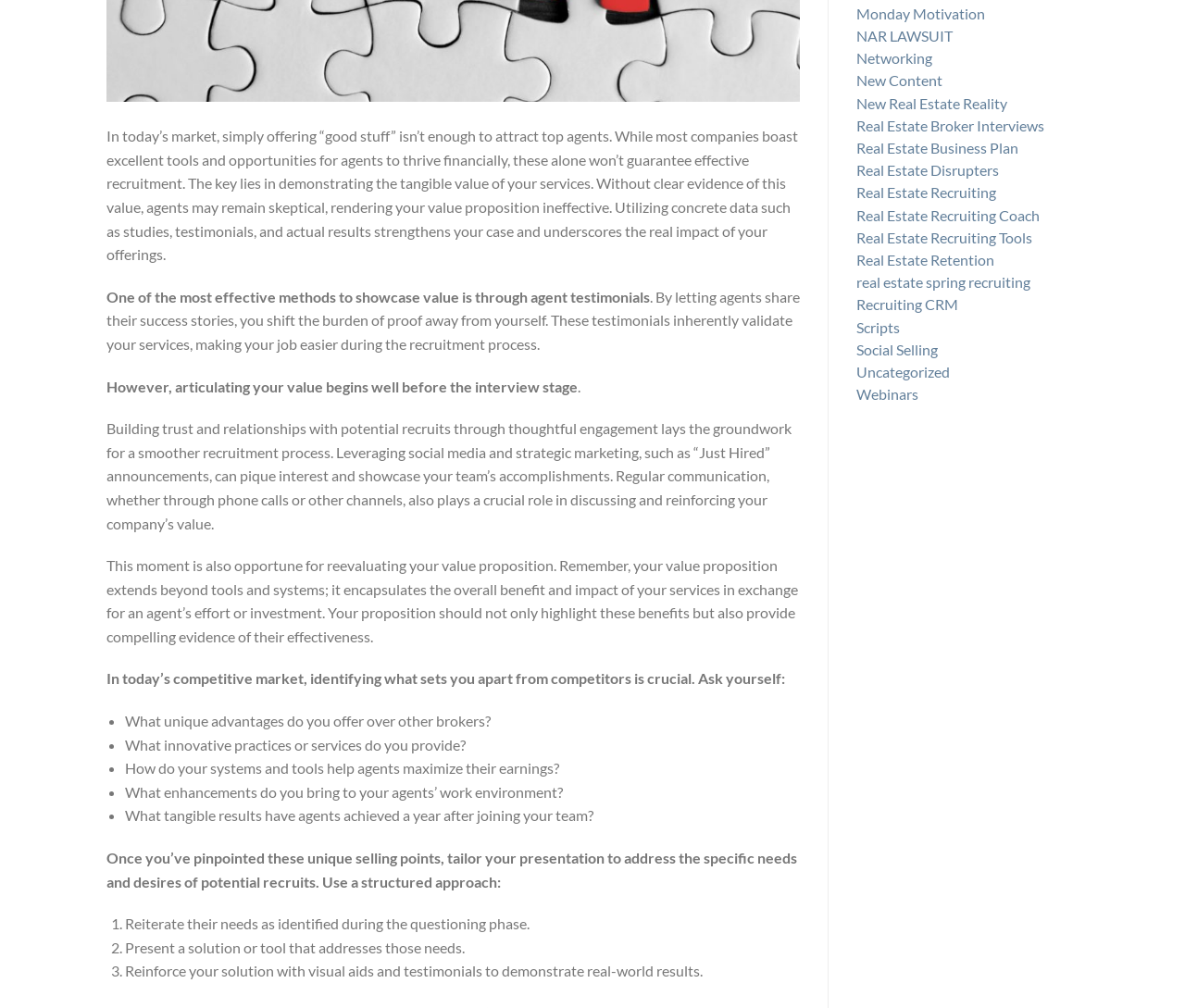Locate the UI element that matches the description September in the webpage screenshot. Return the bounding box coordinates in the format (top-left x, top-left y, bottom-right x, bottom-right y), with values ranging from 0 to 1.

None